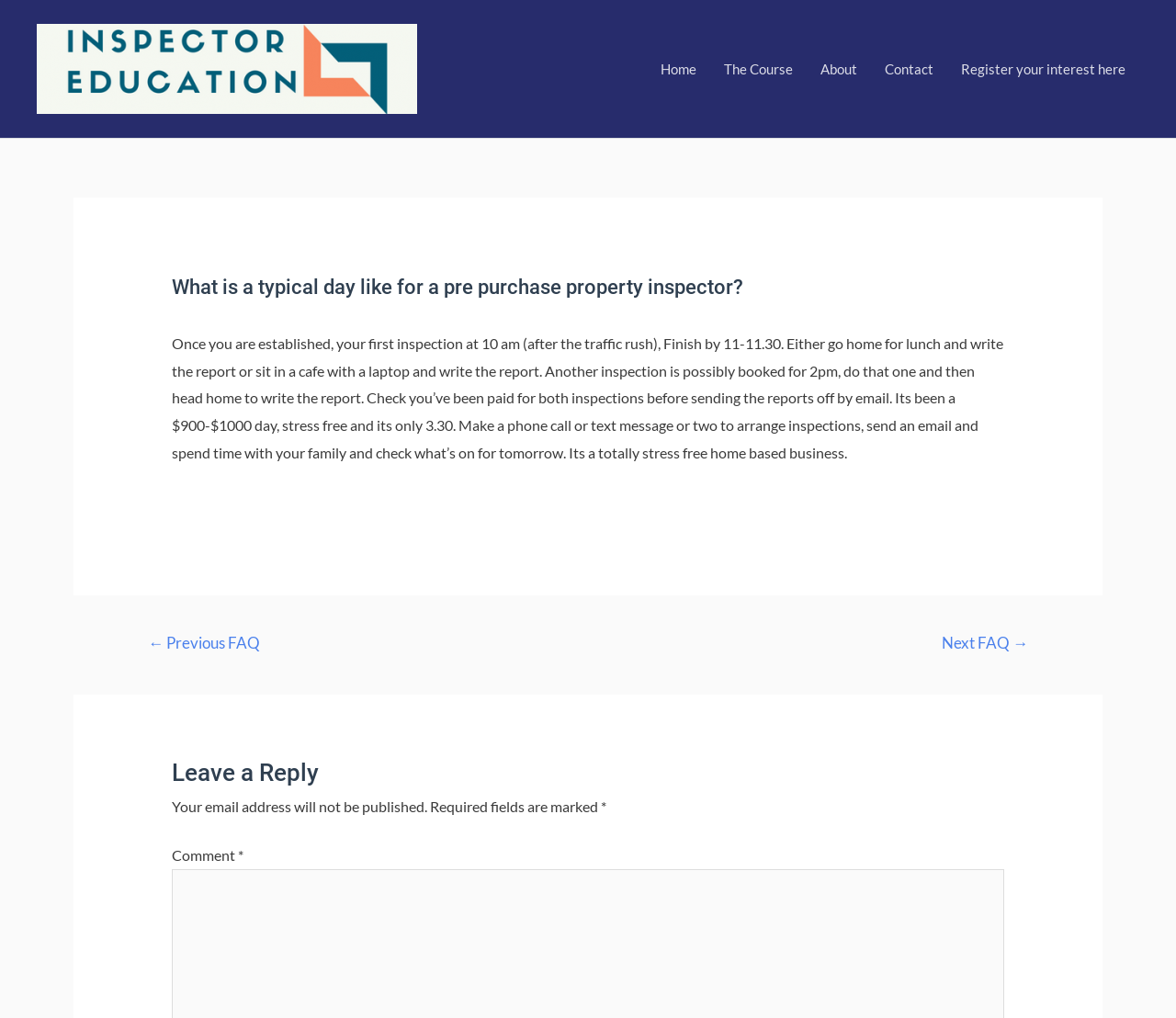Identify the bounding box coordinates of the clickable region required to complete the instruction: "Click the '← Previous FAQ' link". The coordinates should be given as four float numbers within the range of 0 and 1, i.e., [left, top, right, bottom].

[0.106, 0.616, 0.241, 0.652]